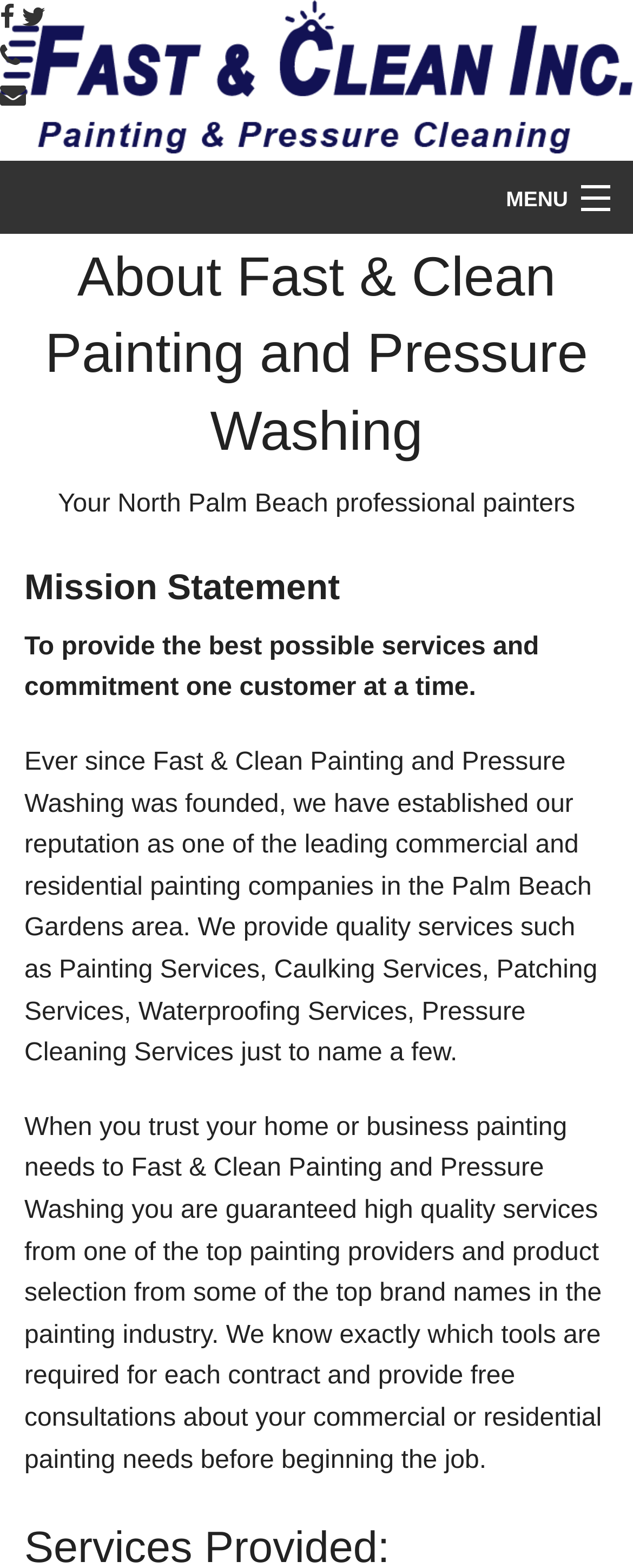How many navigation links are there?
Please provide a single word or phrase answer based on the image.

8